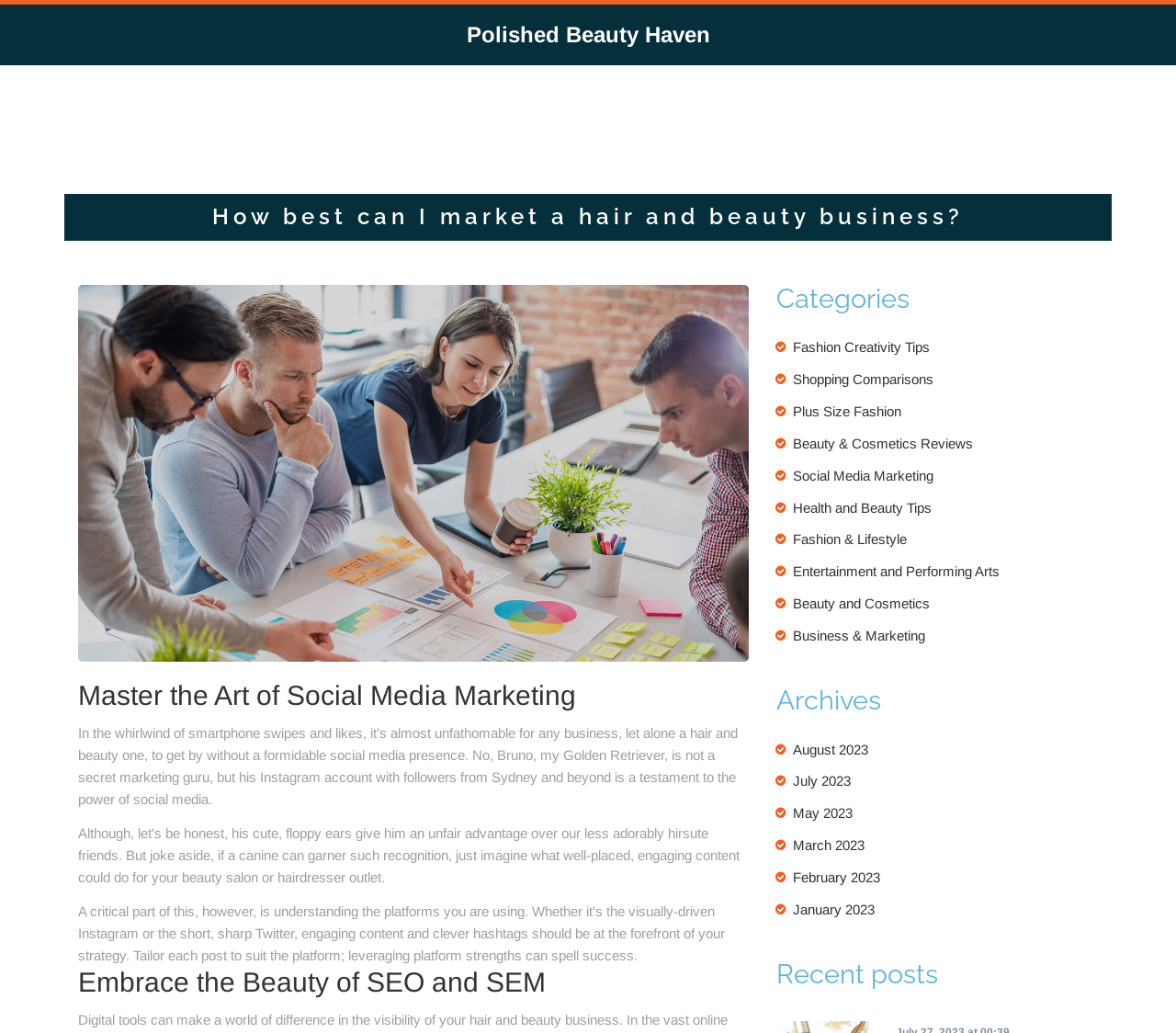Can you pinpoint the bounding box coordinates for the clickable element required for this instruction: "View the archives for August 2023"? The coordinates should be four float numbers between 0 and 1, i.e., [left, top, right, bottom].

[0.674, 0.717, 0.738, 0.732]